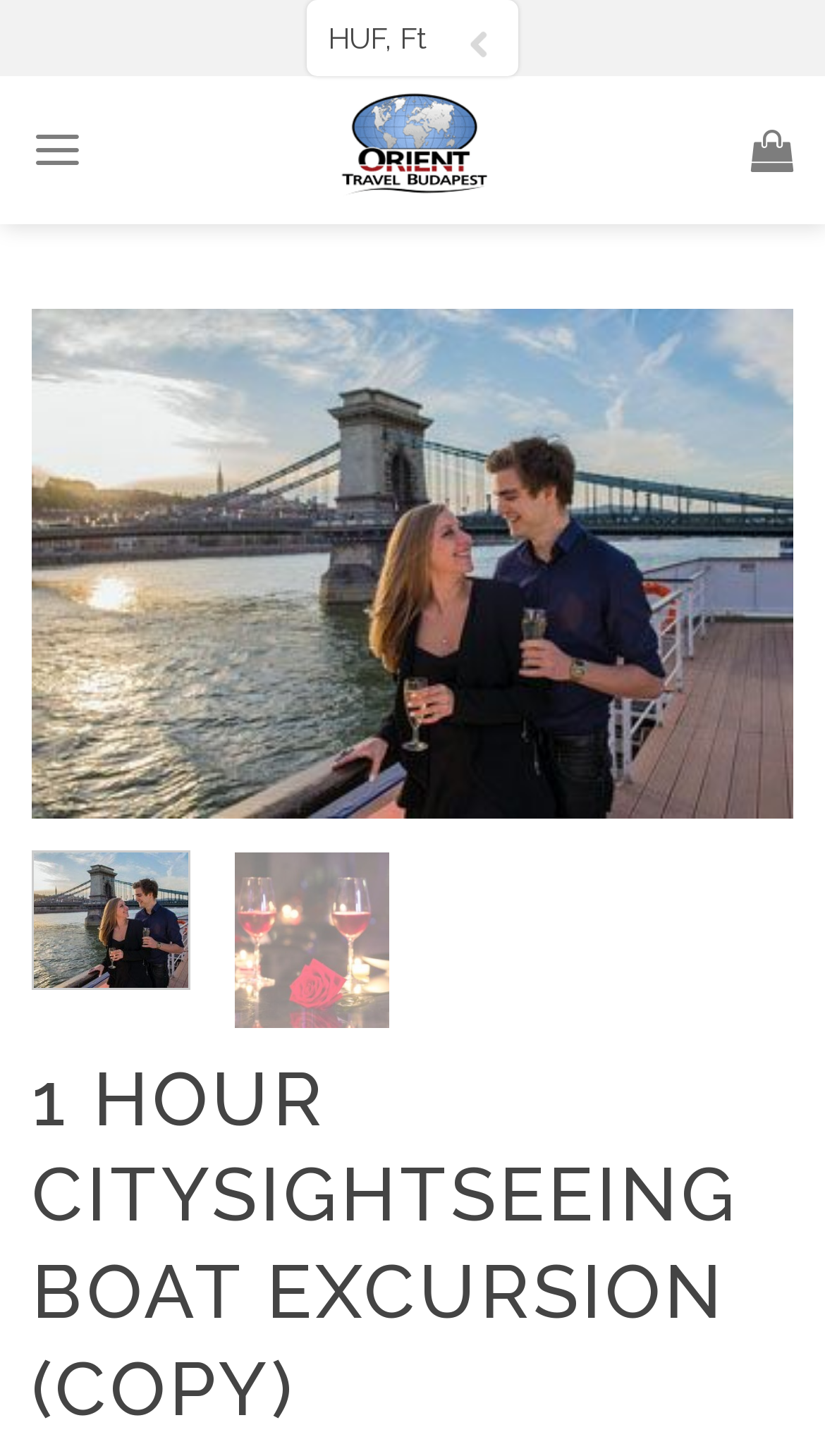What is the currency used on this website?
Look at the image and construct a detailed response to the question.

I found the currency used on this website by looking at the StaticText element with the text 'HUF, Ft' which is located at the top of the webpage.